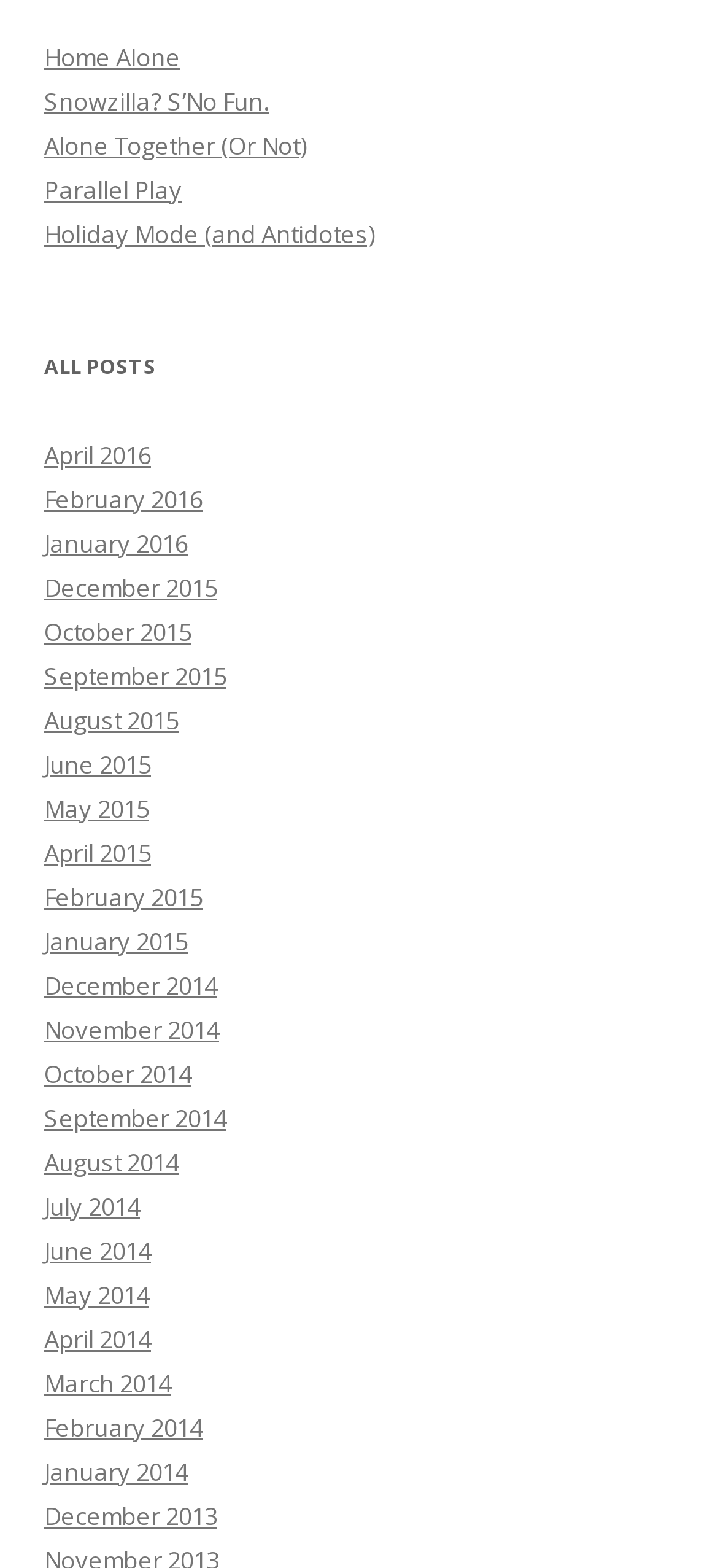How many links are there above 'ALL POSTS'?
Please elaborate on the answer to the question with detailed information.

I counted the number of links above the 'ALL POSTS' heading, and there are 5 links in total, titled 'Home Alone', 'Snowzilla? S’No Fun.', 'Alone Together (Or Not)', 'Parallel Play', and 'Holiday Mode (and Antidotes)'.